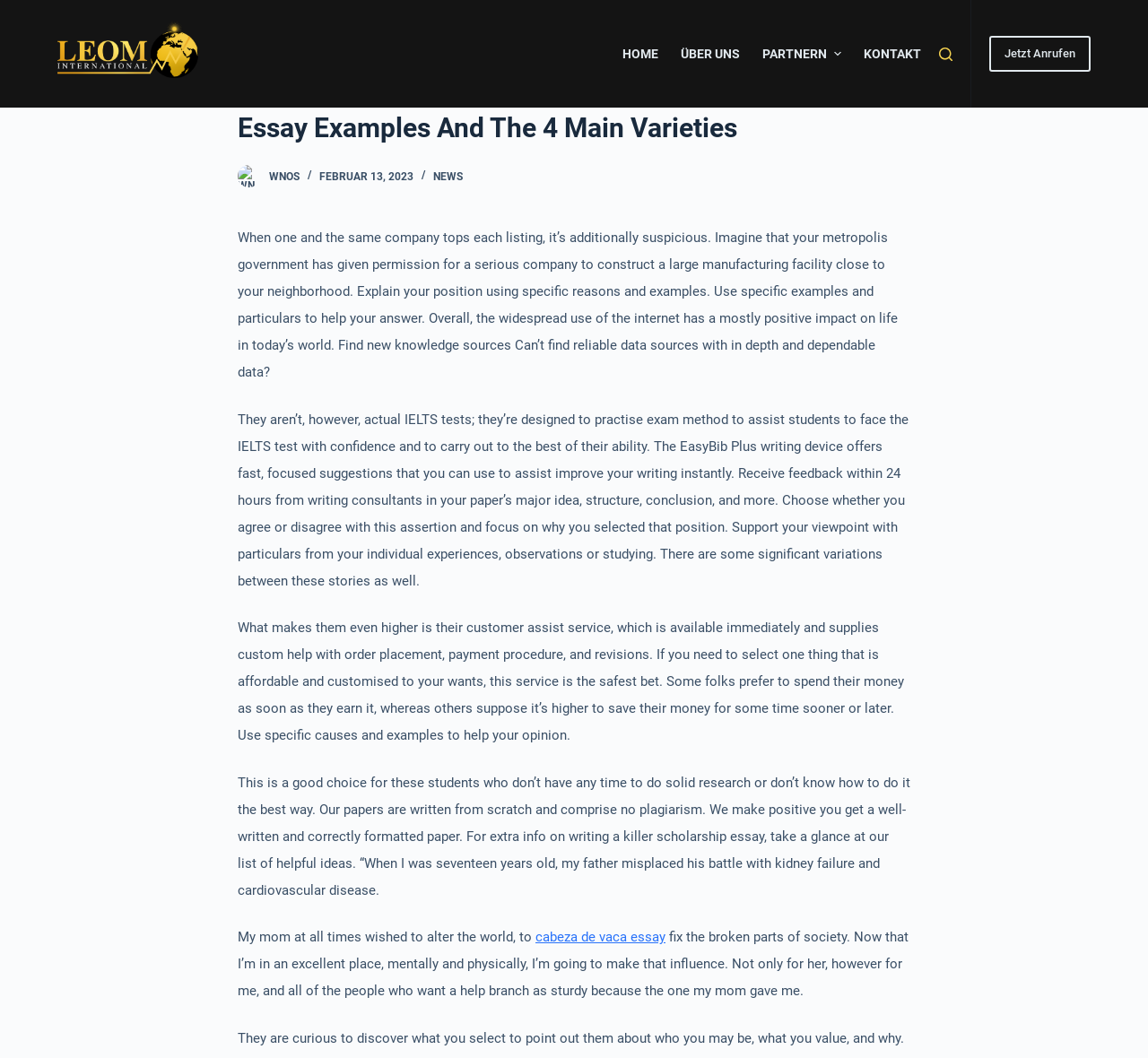What is the purpose of the EasyBib Plus writing tool?
Analyze the screenshot and provide a detailed answer to the question.

The EasyBib Plus writing tool is mentioned in the text as offering 'fast, focused suggestions that you can use to assist improve your writing instantly'. This suggests that the tool is designed to provide assistance with writing, likely by offering suggestions and feedback.